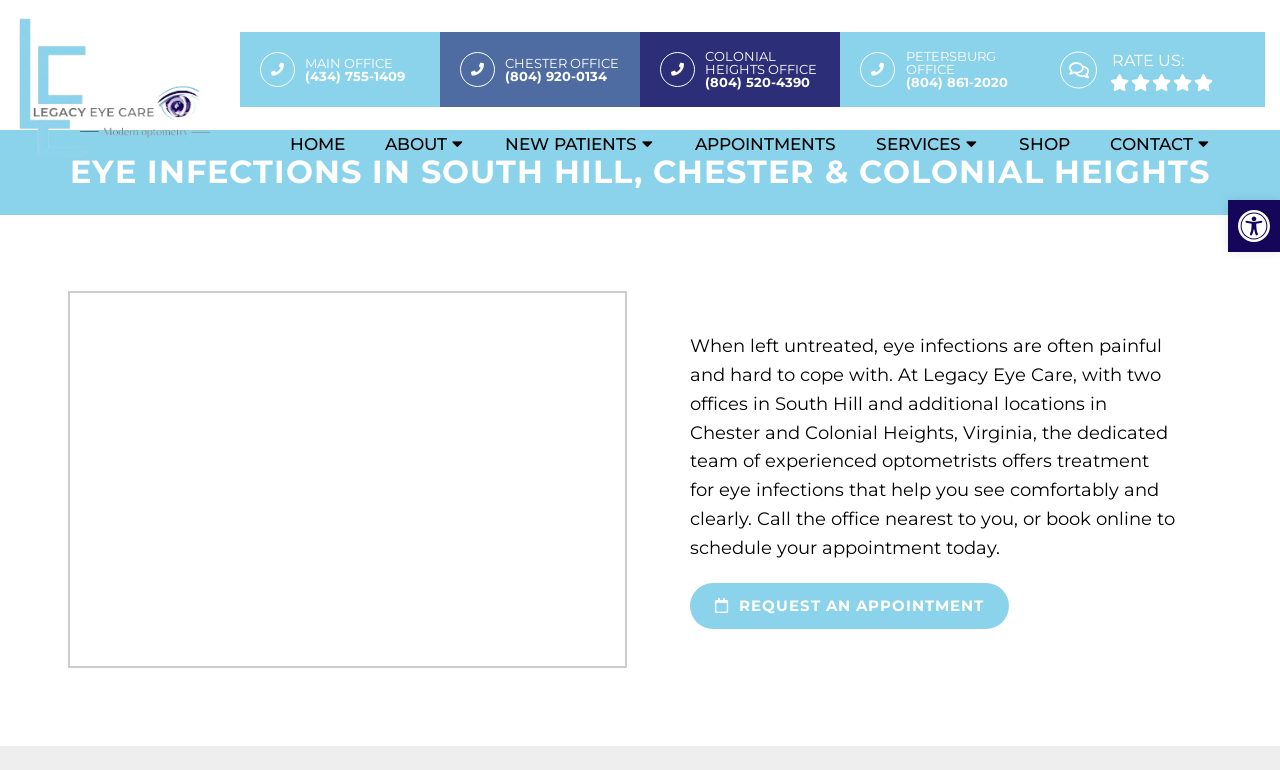Find the bounding box coordinates corresponding to the UI element with the description: "Fund". The coordinates should be formatted as [left, top, right, bottom], with values as floats between 0 and 1.

None